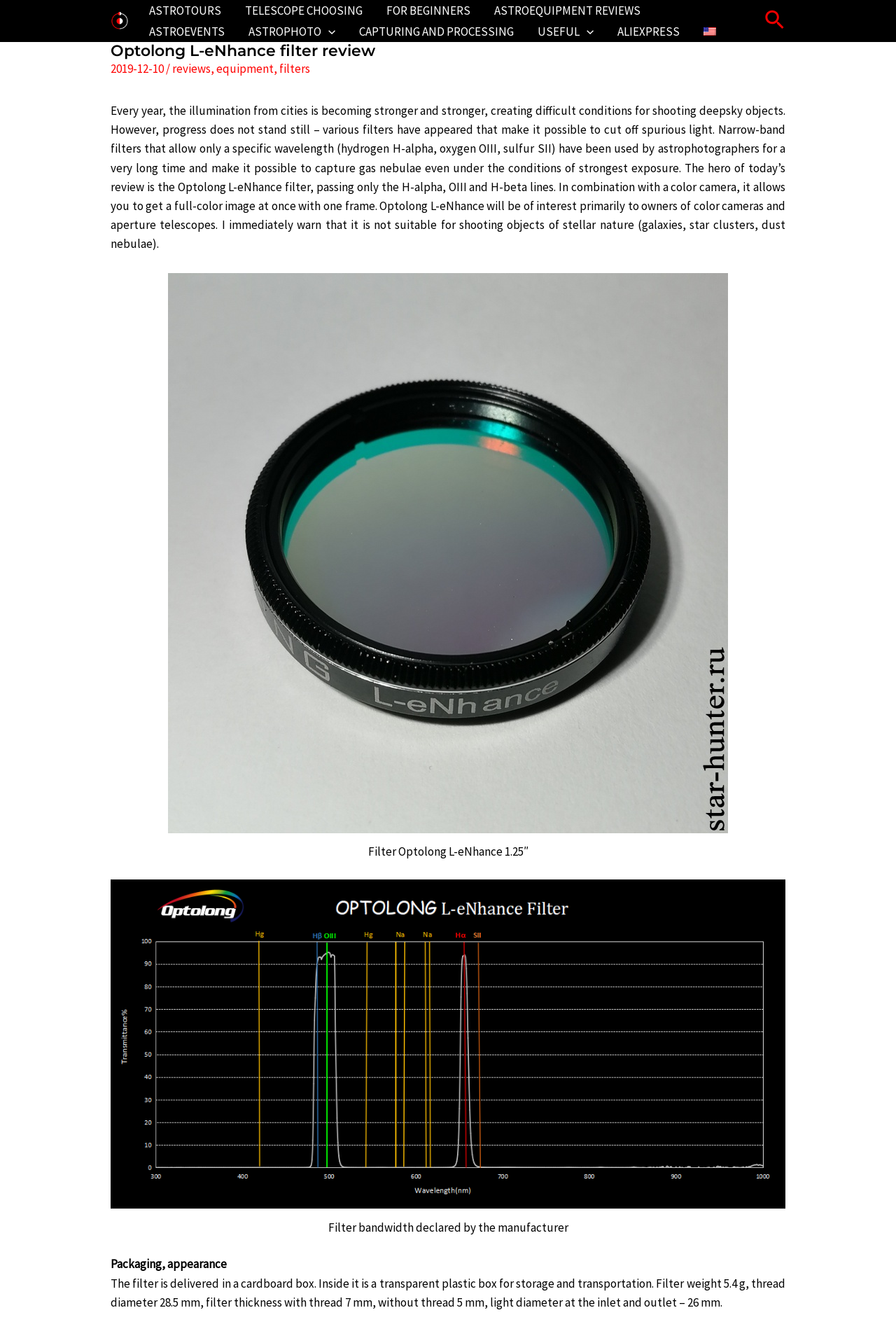Please provide the bounding box coordinates for the element that needs to be clicked to perform the following instruction: "Toggle the 'Menu' application". The coordinates should be given as four float numbers between 0 and 1, i.e., [left, top, right, bottom].

[0.359, 0.016, 0.374, 0.032]